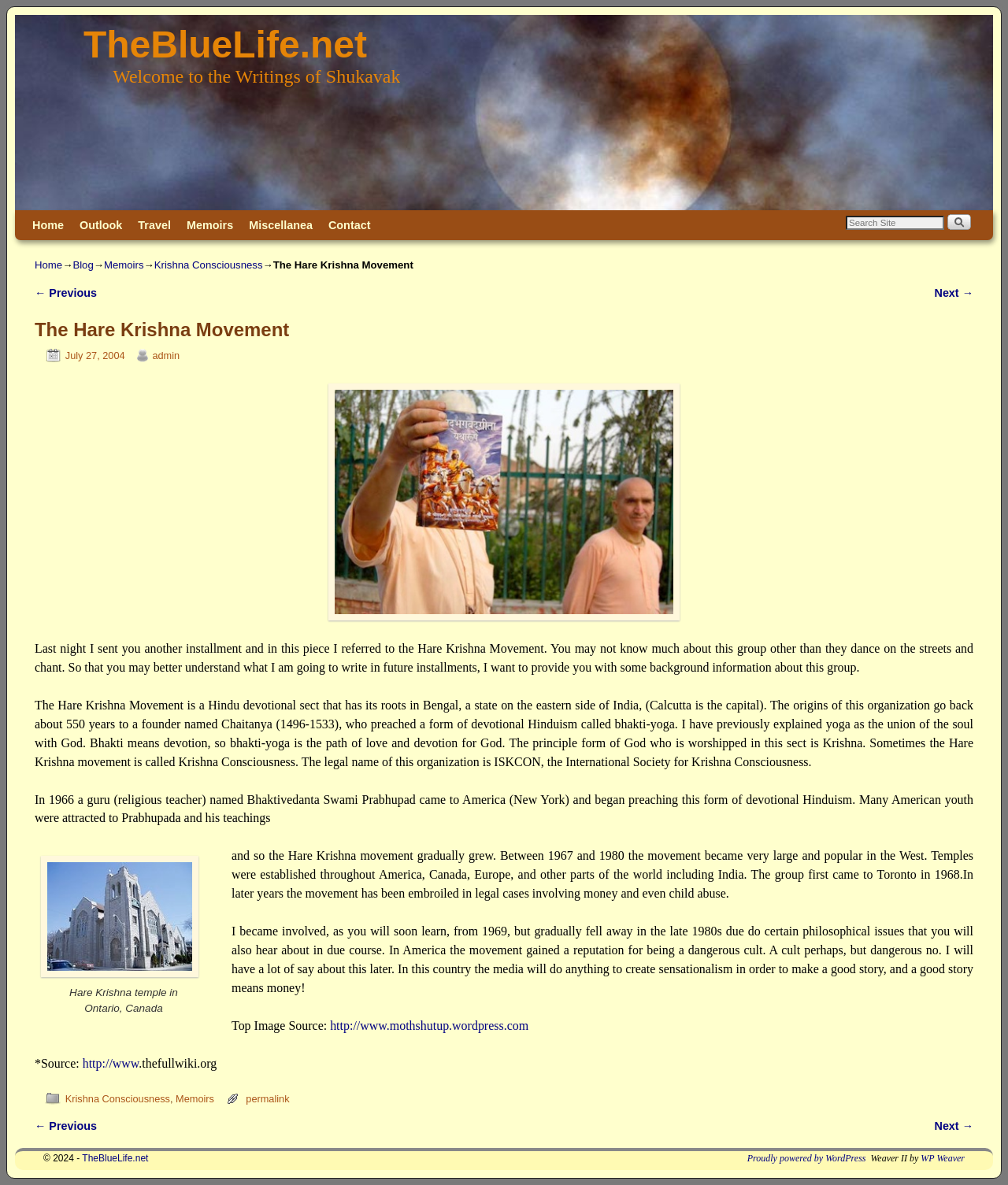What is the name of the website? From the image, respond with a single word or brief phrase.

TheBlueLife.net